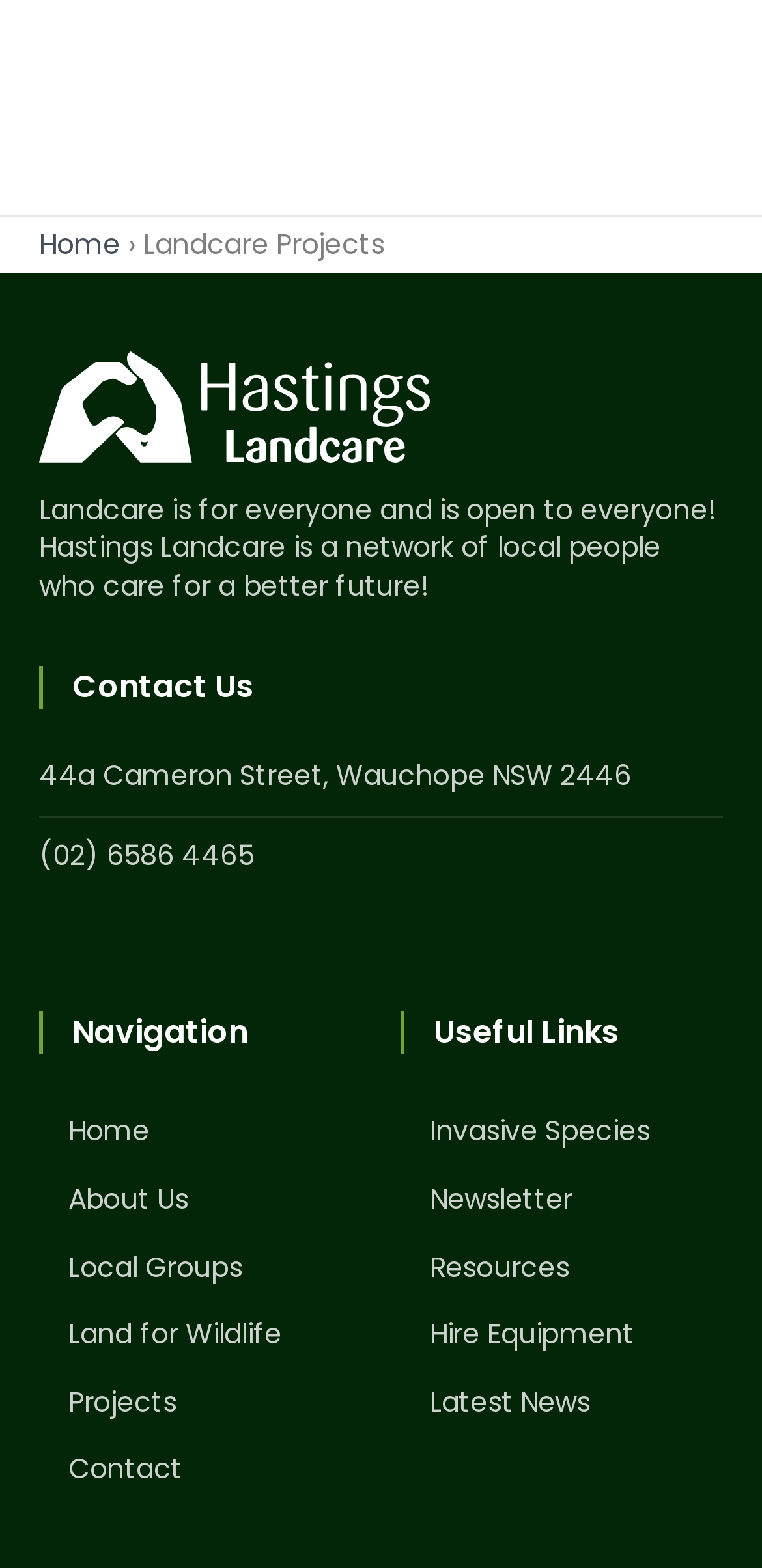Identify the bounding box coordinates of the element to click to follow this instruction: 'View latest news'. Ensure the coordinates are four float values between 0 and 1, provided as [left, top, right, bottom].

[0.526, 0.883, 0.949, 0.907]